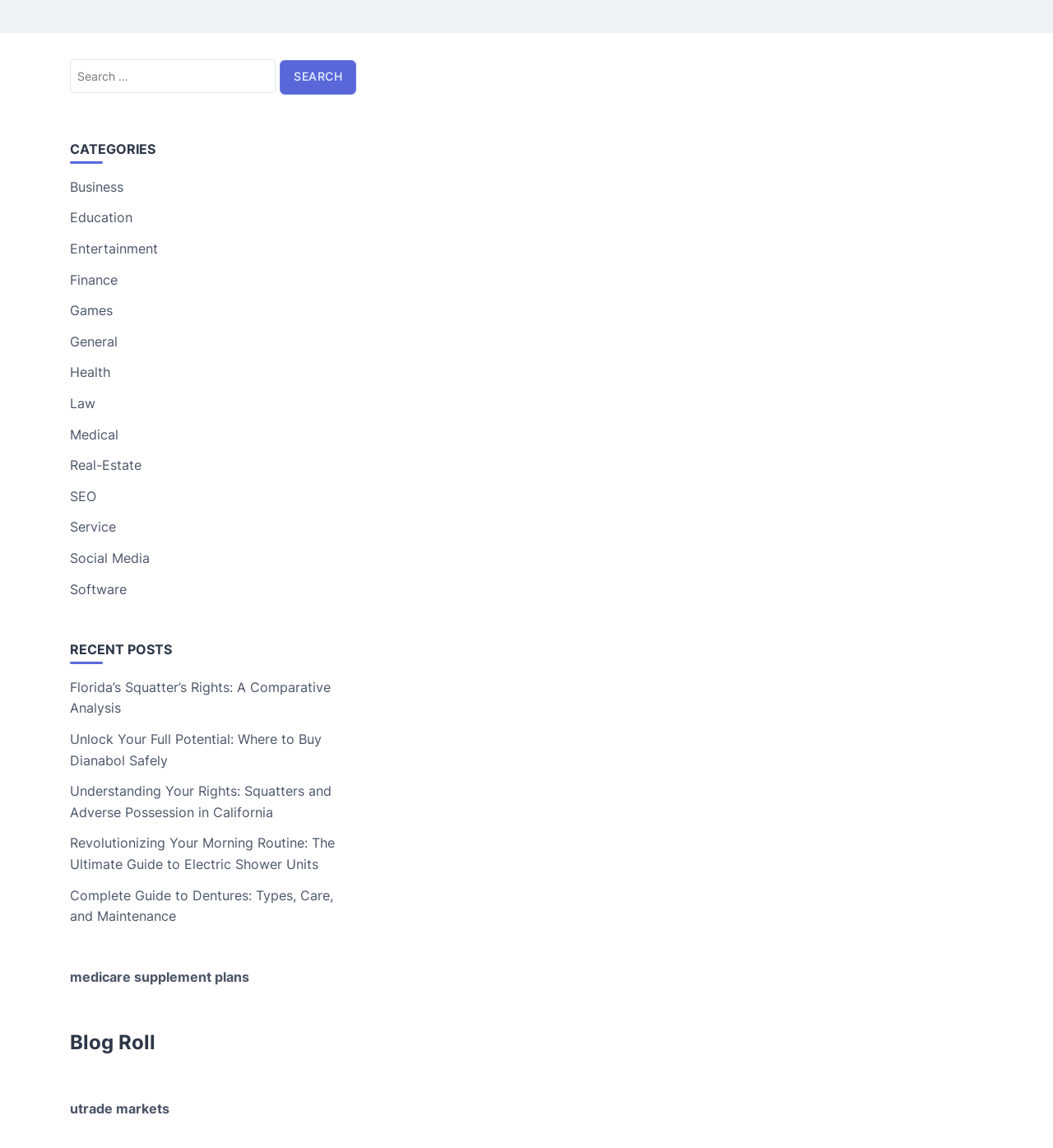How many links are there in the 'RECENT POSTS' section?
Offer a detailed and exhaustive answer to the question.

The 'RECENT POSTS' section is located at the bottom of the webpage, and there are 5 links with different post titles, such as 'Florida’s Squatter’s Rights: A Comparative Analysis', 'Unlock Your Full Potential: Where to Buy Dianabol Safely', and so on.